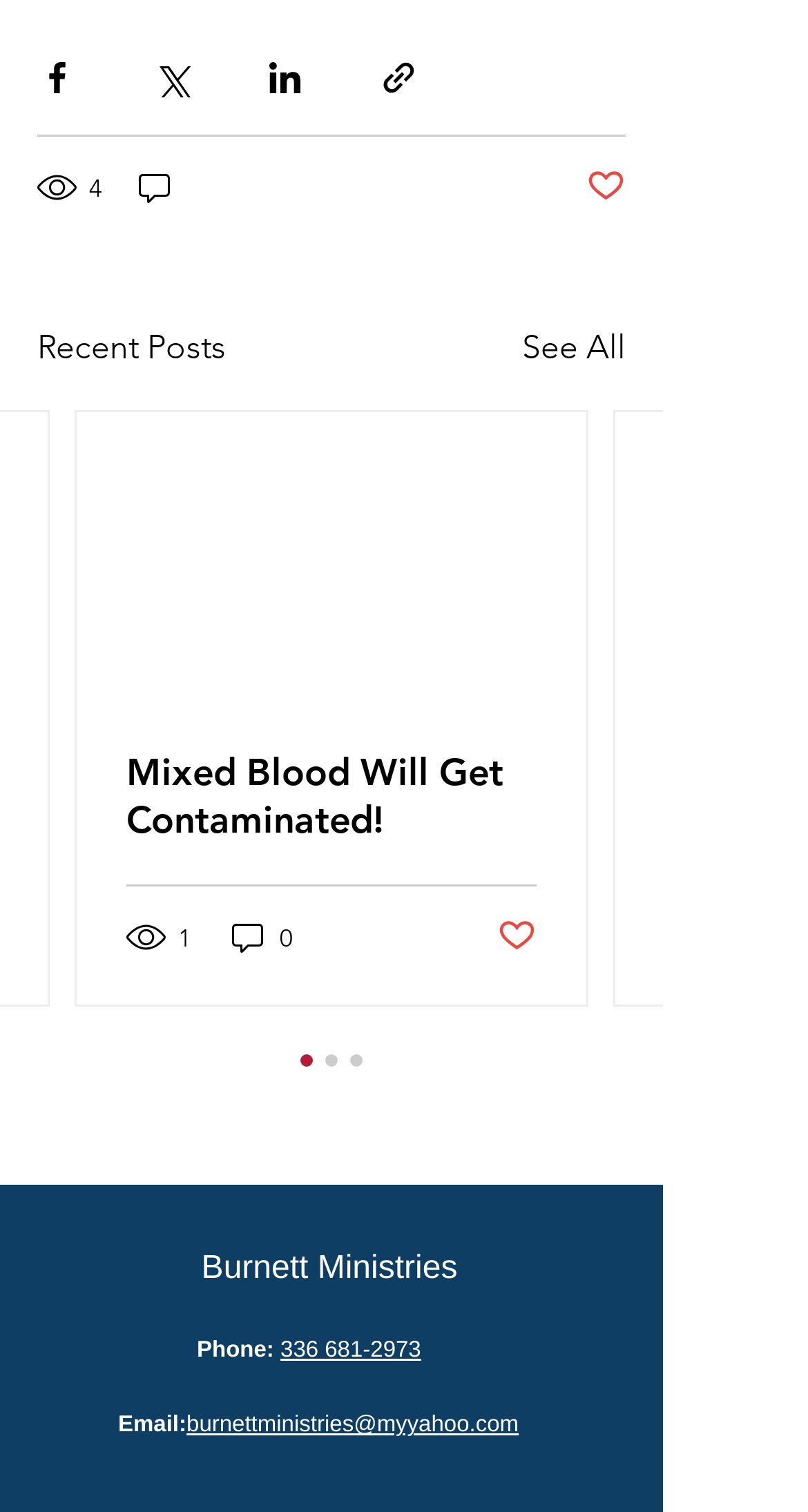Please indicate the bounding box coordinates for the clickable area to complete the following task: "Share via Facebook". The coordinates should be specified as four float numbers between 0 and 1, i.e., [left, top, right, bottom].

[0.046, 0.038, 0.095, 0.064]